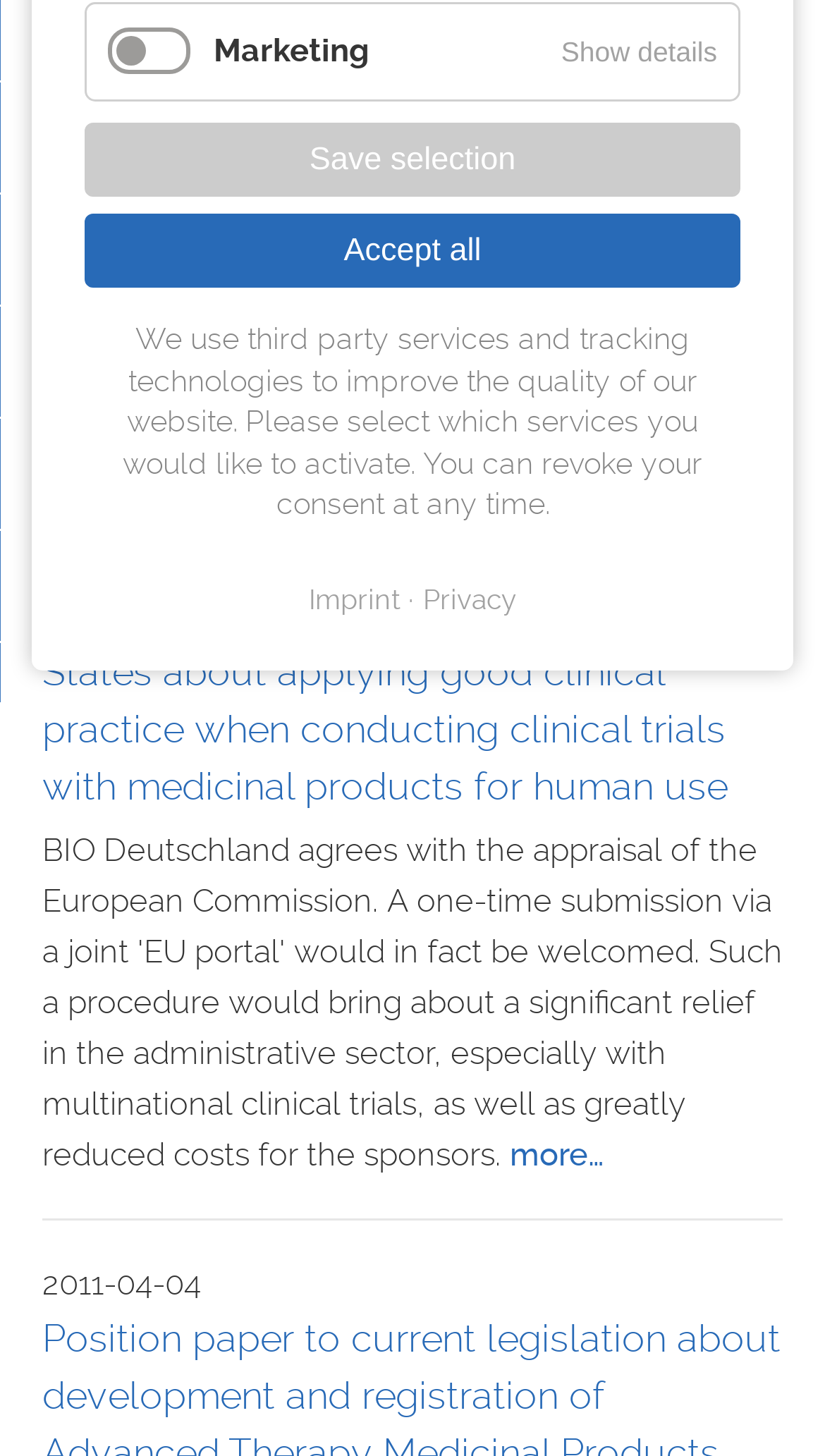From the screenshot, find the bounding box of the UI element matching this description: "Accept all". Supply the bounding box coordinates in the form [left, top, right, bottom], each a float between 0 and 1.

[0.103, 0.147, 0.897, 0.198]